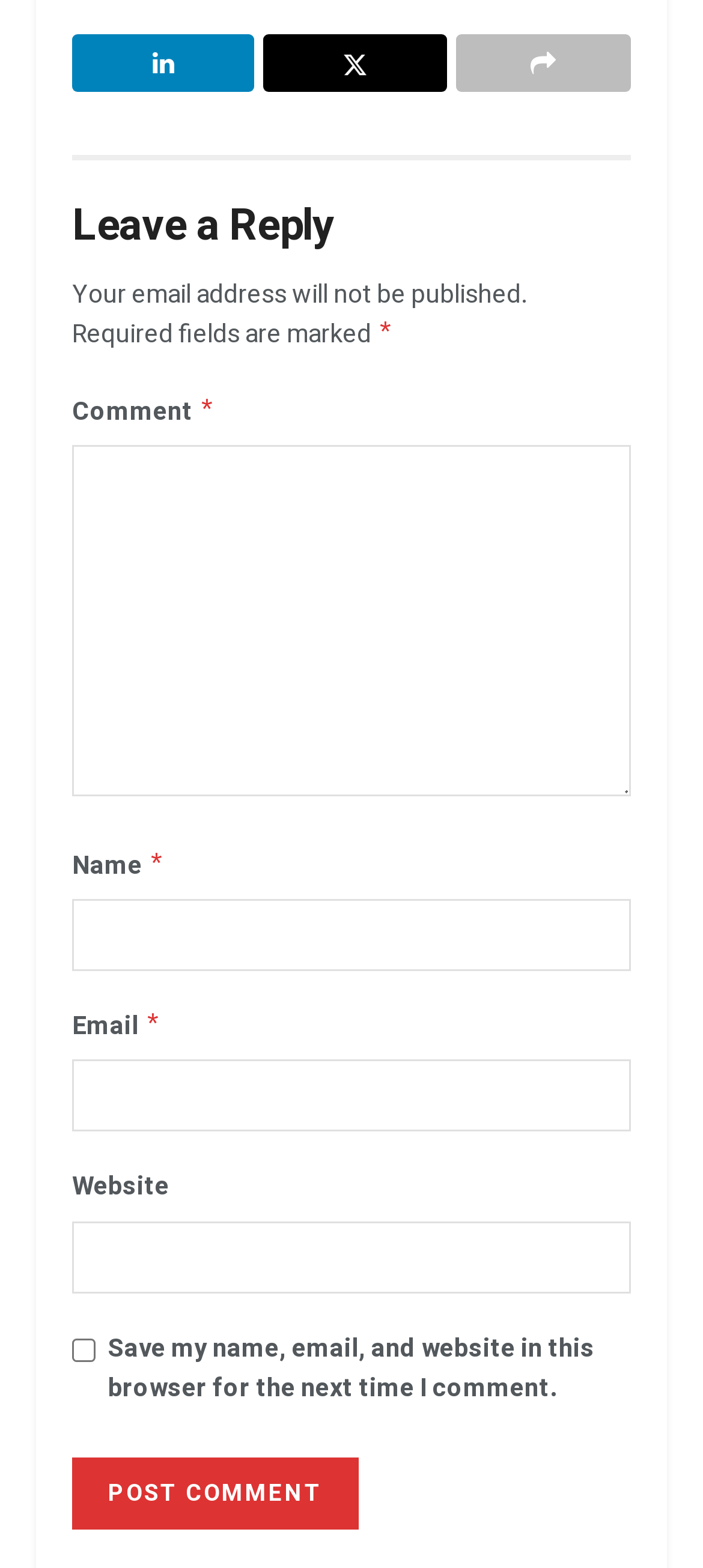How many text fields are there?
Look at the image and answer with only one word or phrase.

4